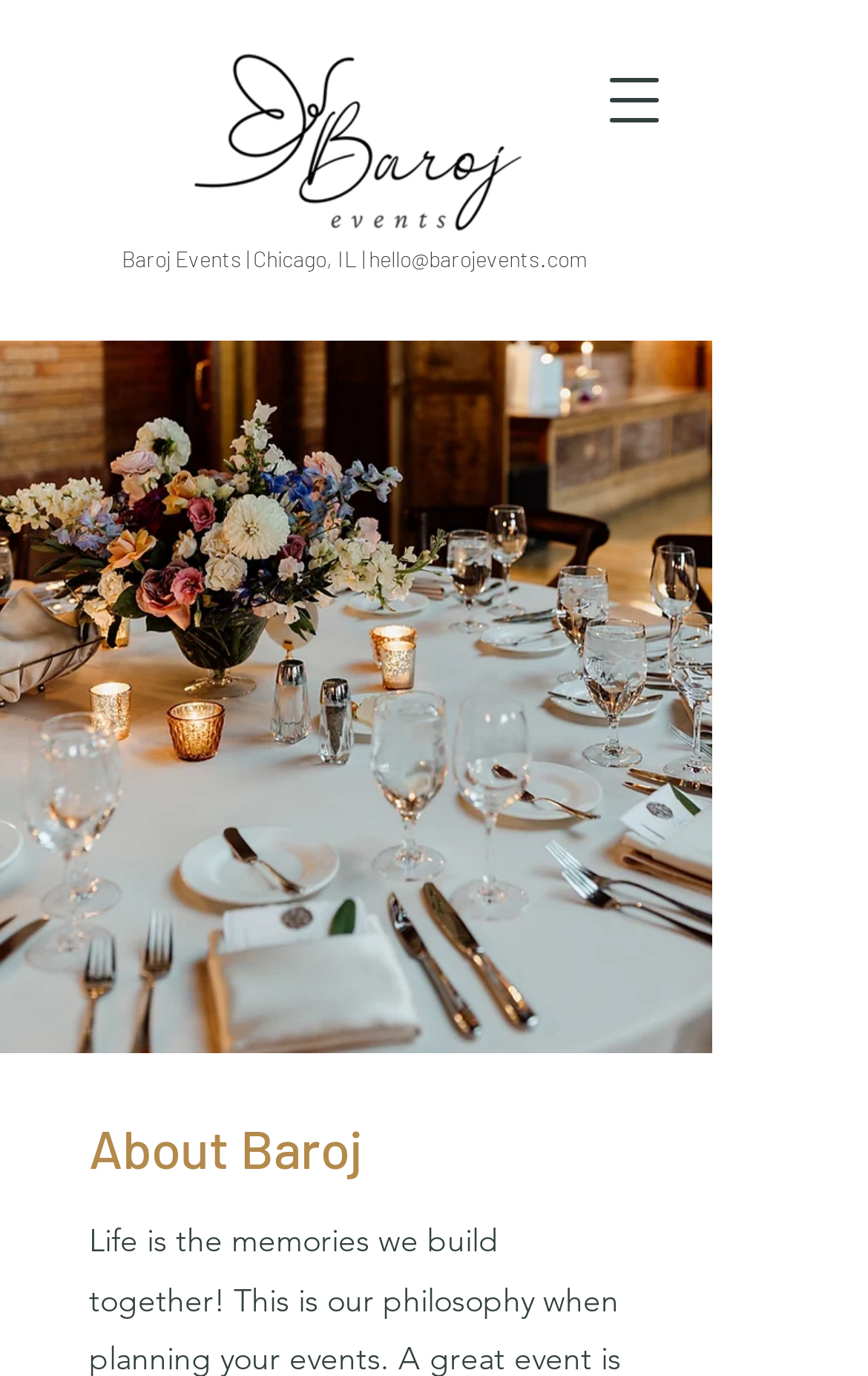Locate the bounding box of the UI element with the following description: "hello@barojevents.com".

[0.424, 0.178, 0.676, 0.197]